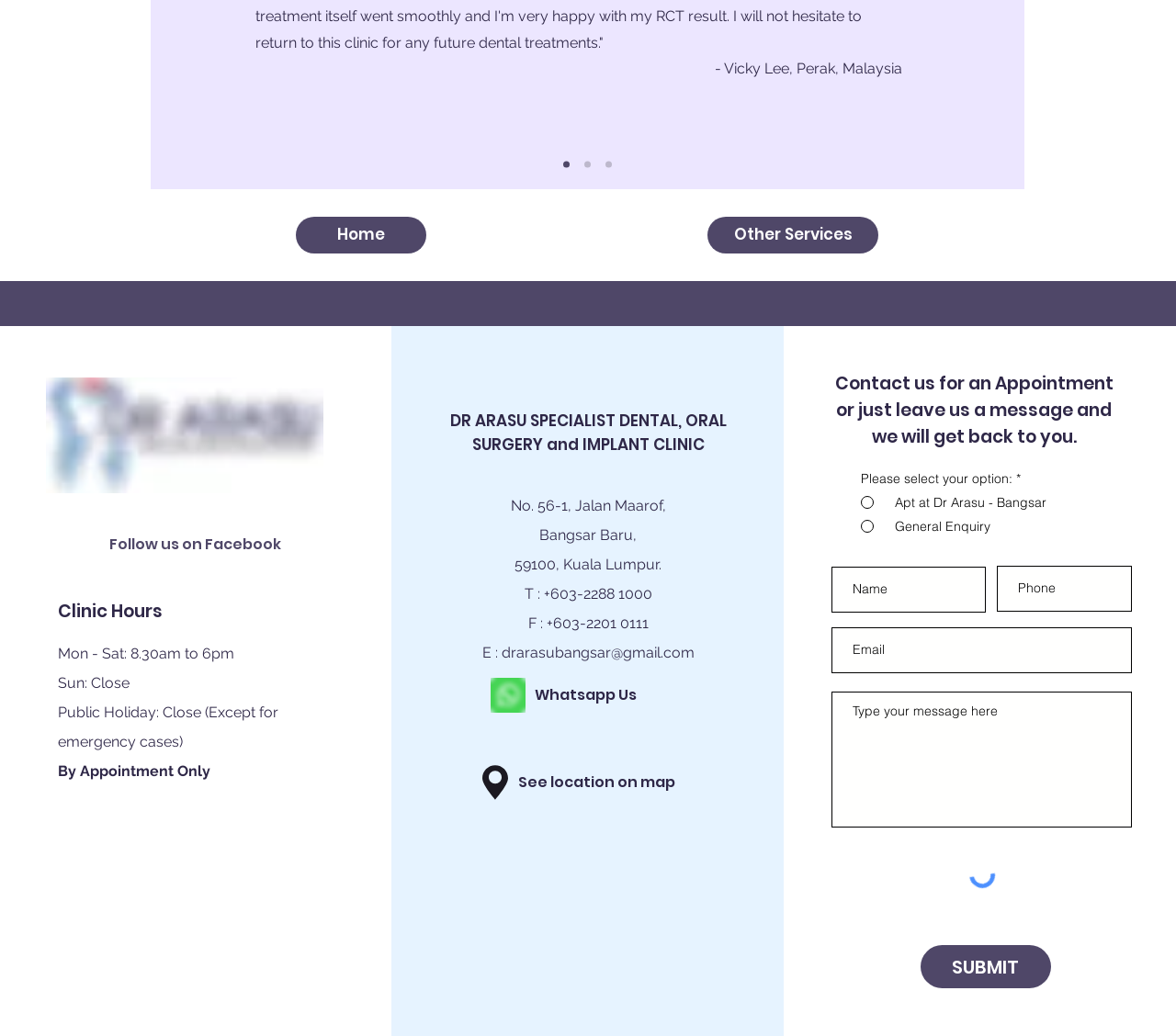Select the bounding box coordinates of the element I need to click to carry out the following instruction: "Click on the 'Cart' button".

None